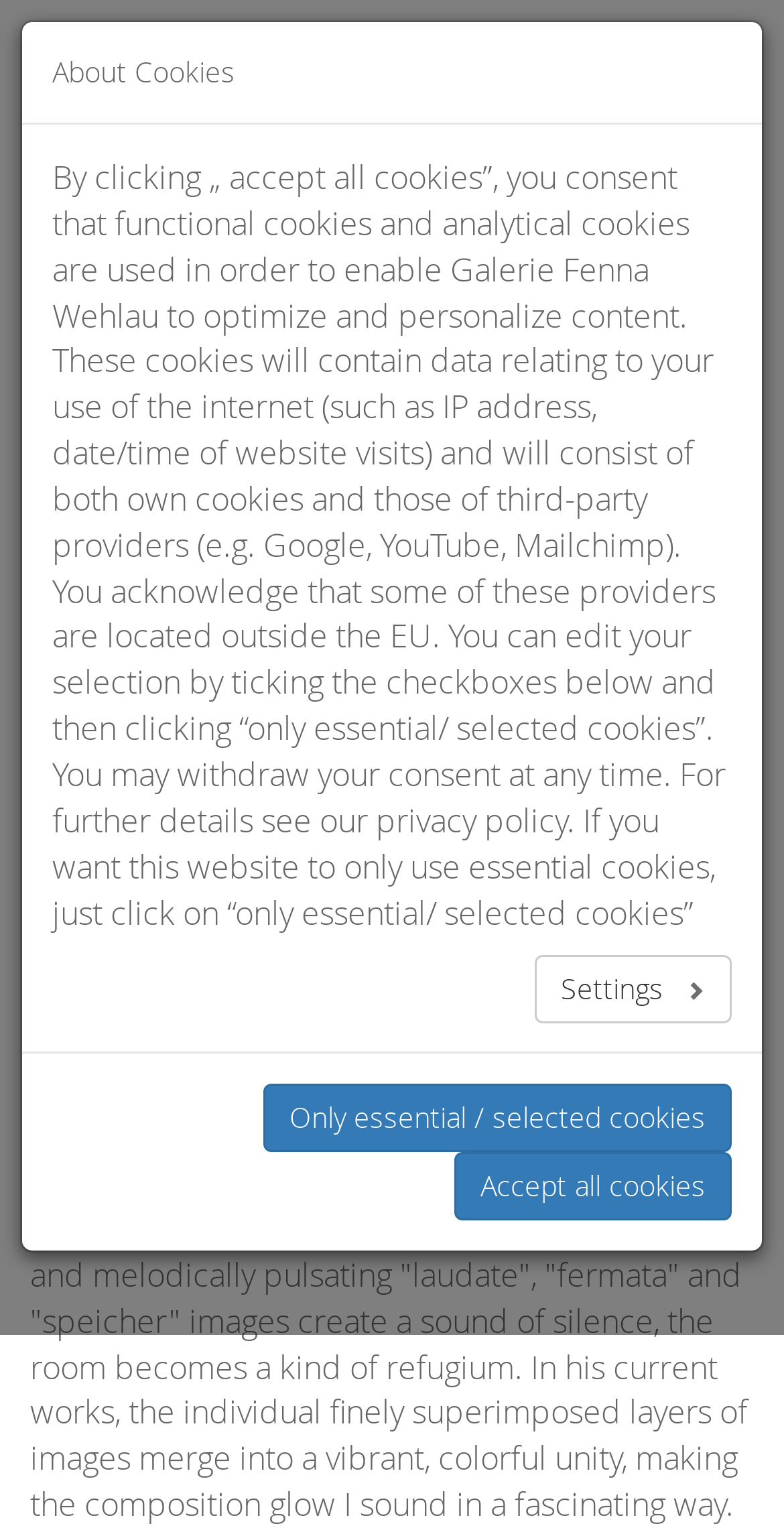Reply to the question with a brief word or phrase: What is the location of the gallery's booth?

Hall 3, booth K22